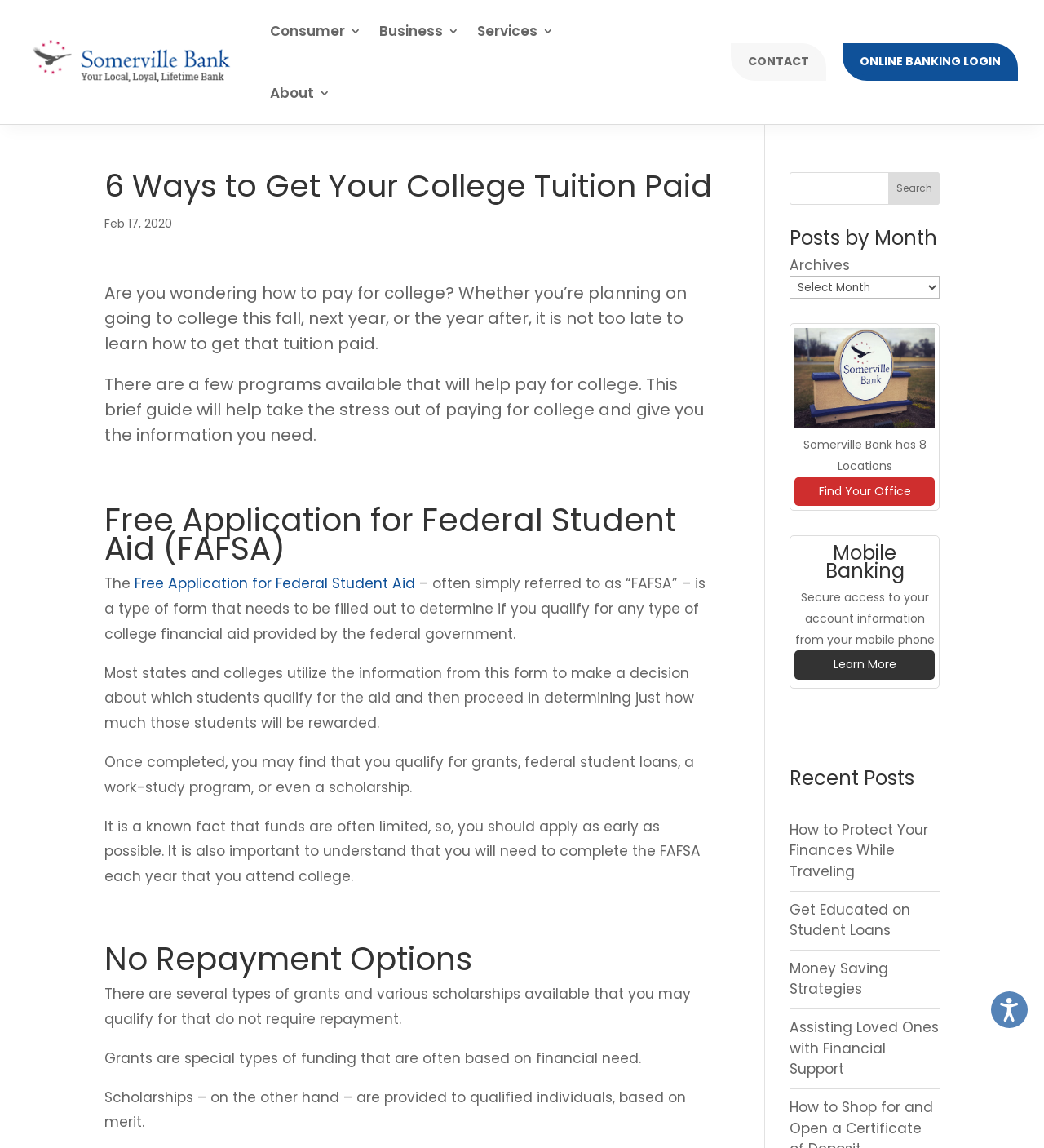Locate the bounding box coordinates of the region to be clicked to comply with the following instruction: "Search for something". The coordinates must be four float numbers between 0 and 1, in the form [left, top, right, bottom].

[0.756, 0.15, 0.9, 0.178]